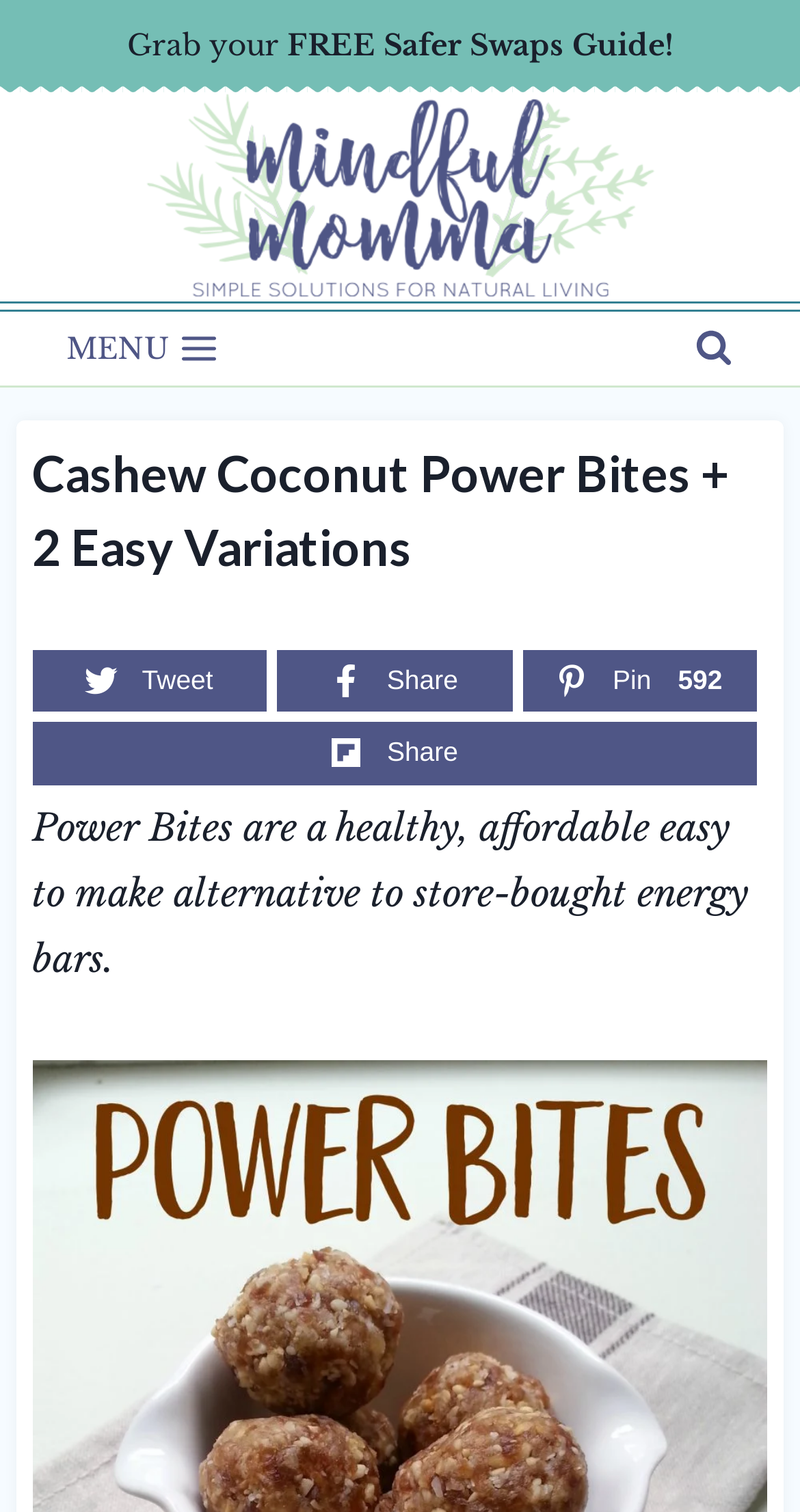Pinpoint the bounding box coordinates of the element to be clicked to execute the instruction: "View the search form".

[0.846, 0.207, 0.938, 0.255]